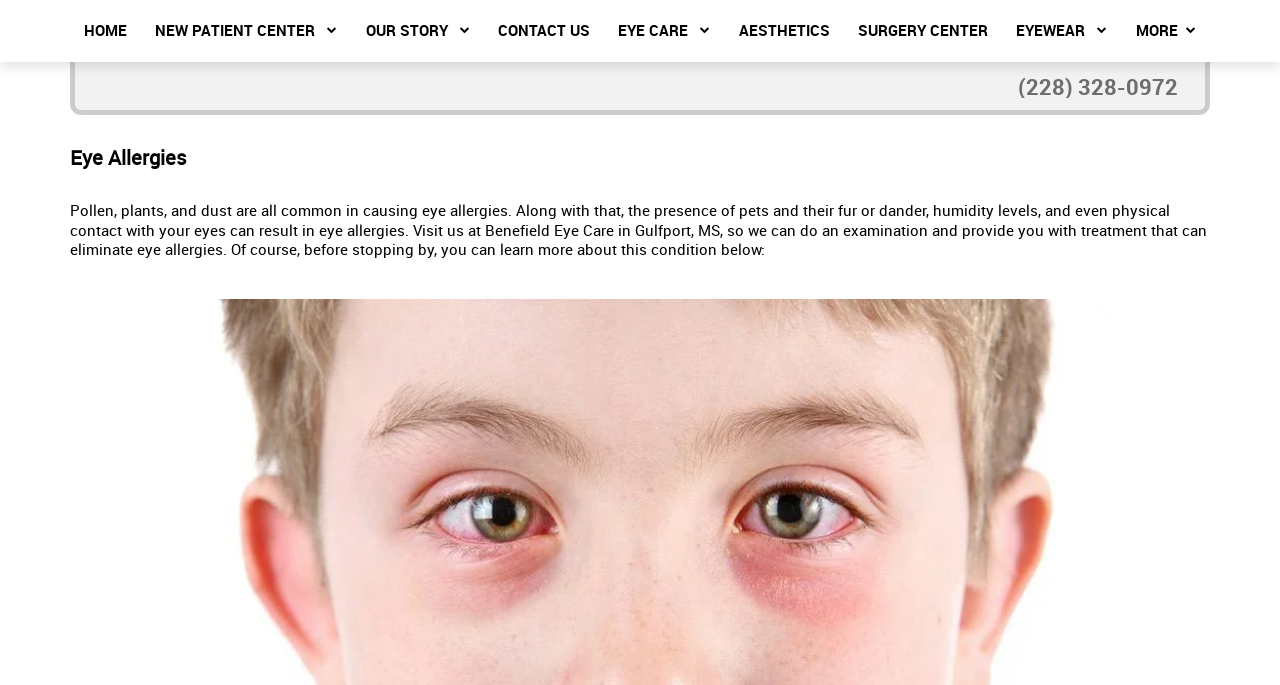Show the bounding box coordinates of the region that should be clicked to follow the instruction: "read about eye allergies."

[0.055, 0.212, 0.945, 0.279]